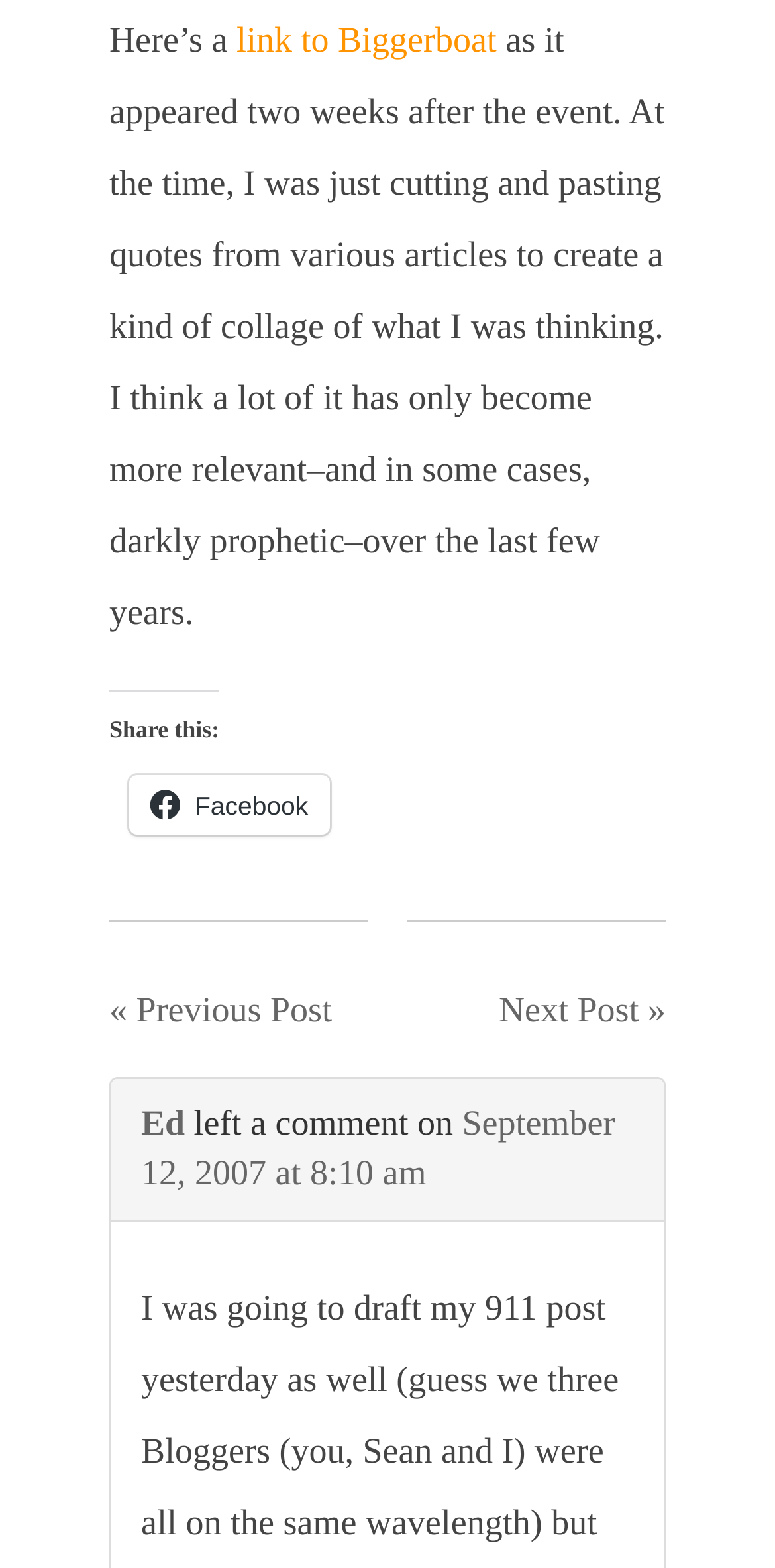Provide a single word or phrase answer to the question: 
What is the author's name?

Ed